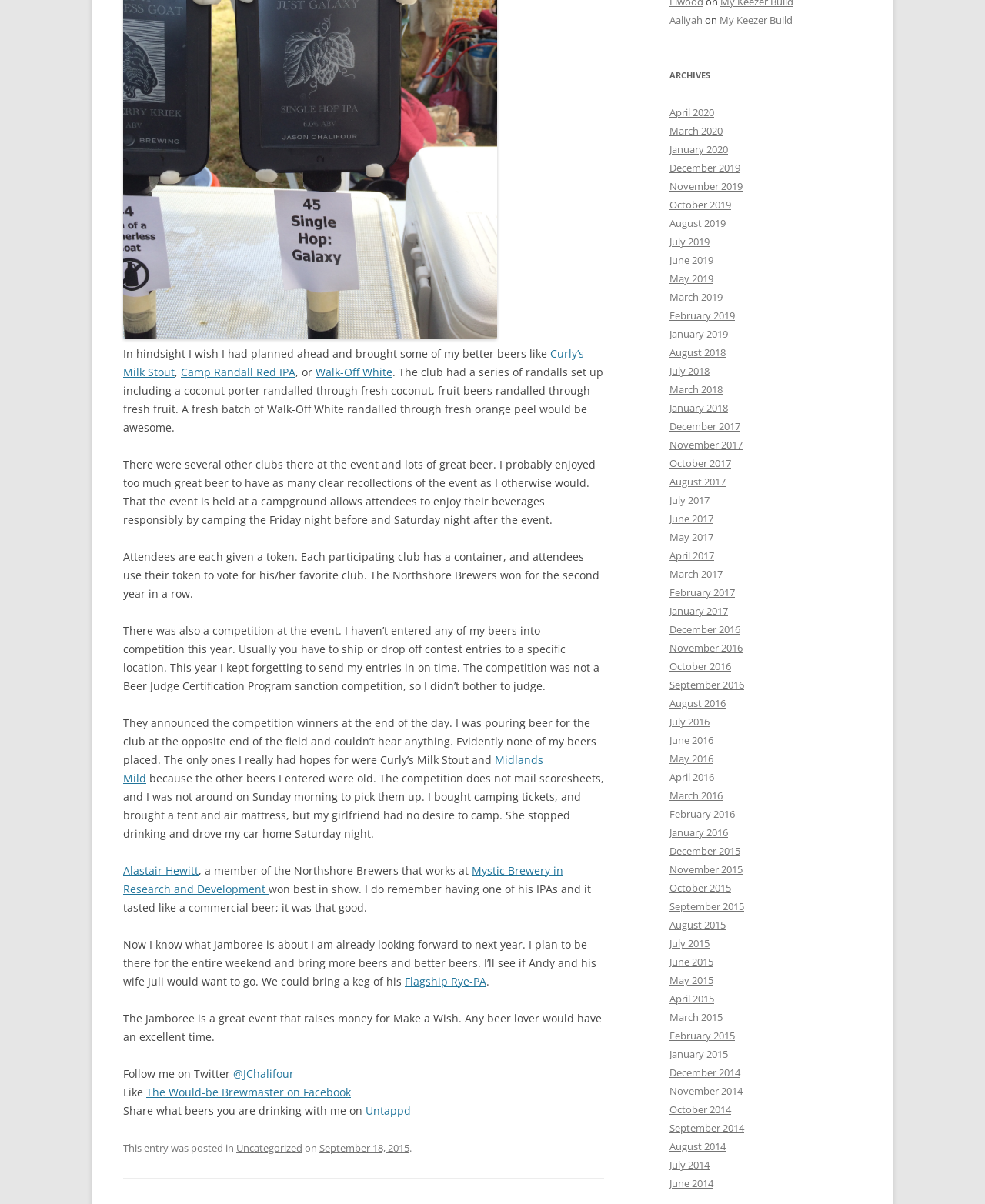Find the bounding box coordinates for the HTML element specified by: "The Would-be Brewmaster on Facebook".

[0.148, 0.901, 0.356, 0.913]